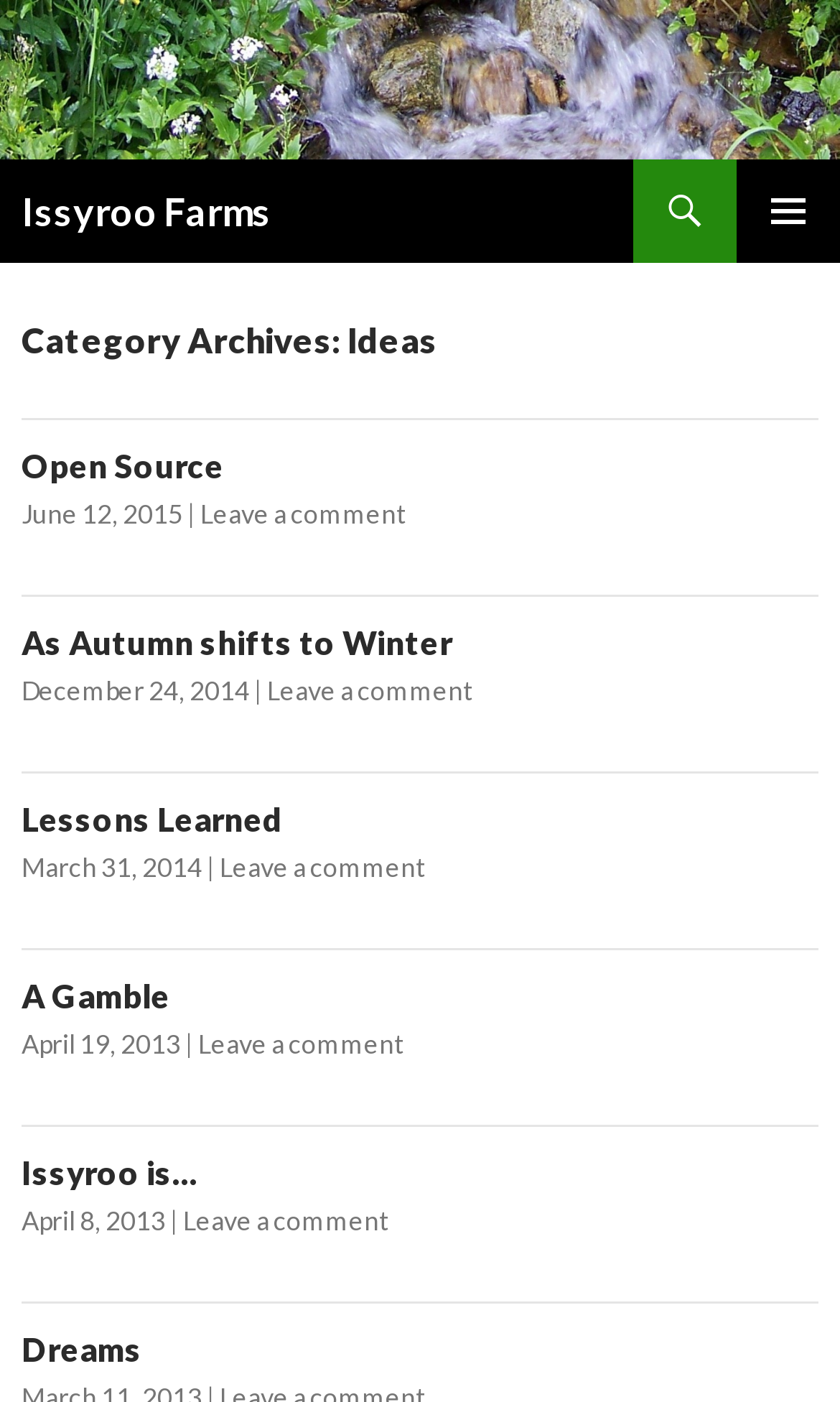Please identify the bounding box coordinates of the element on the webpage that should be clicked to follow this instruction: "open primary menu". The bounding box coordinates should be given as four float numbers between 0 and 1, formatted as [left, top, right, bottom].

[0.877, 0.114, 1.0, 0.188]